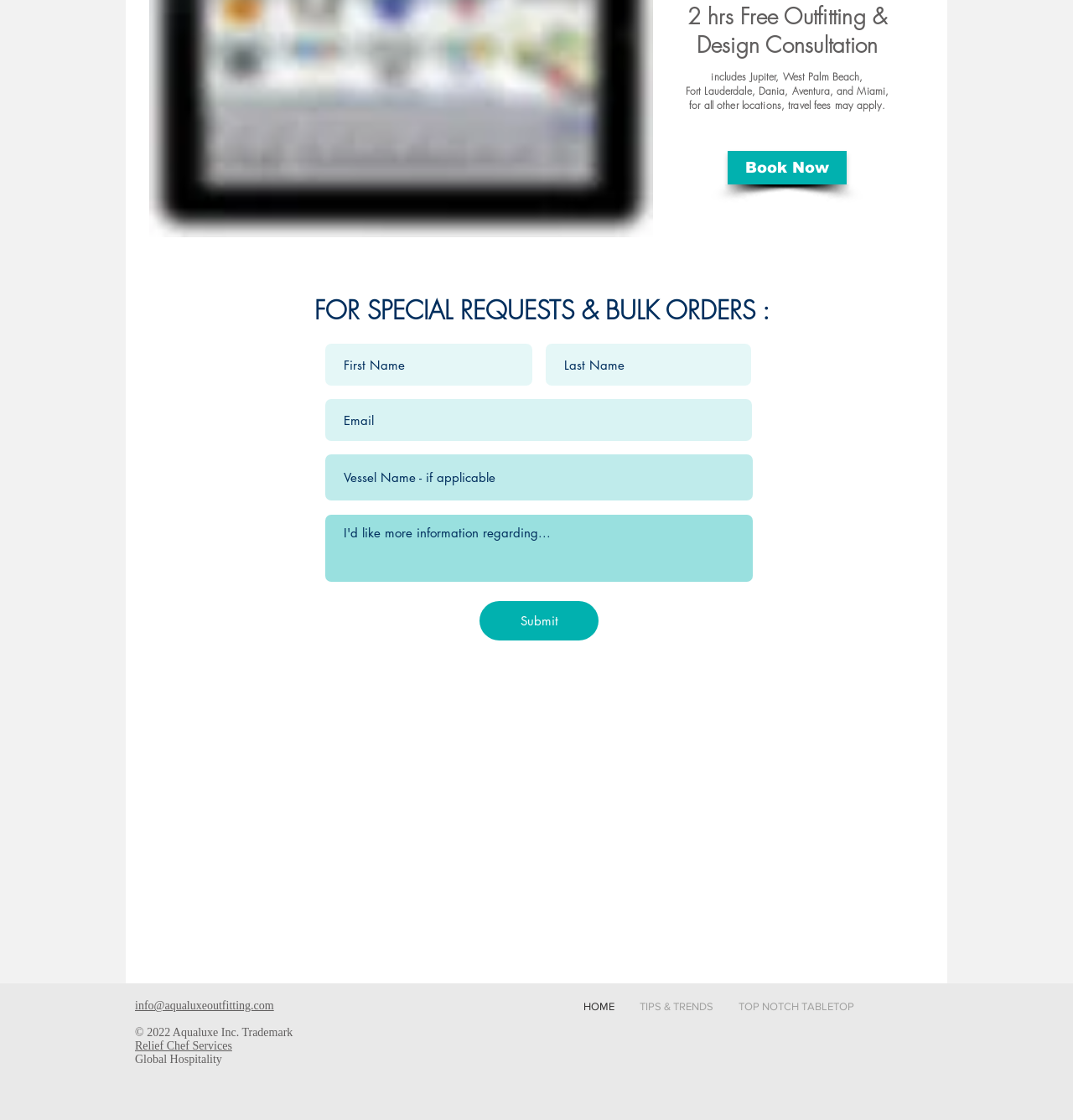Please identify the bounding box coordinates of the element that needs to be clicked to perform the following instruction: "Submit the form".

[0.447, 0.537, 0.558, 0.572]